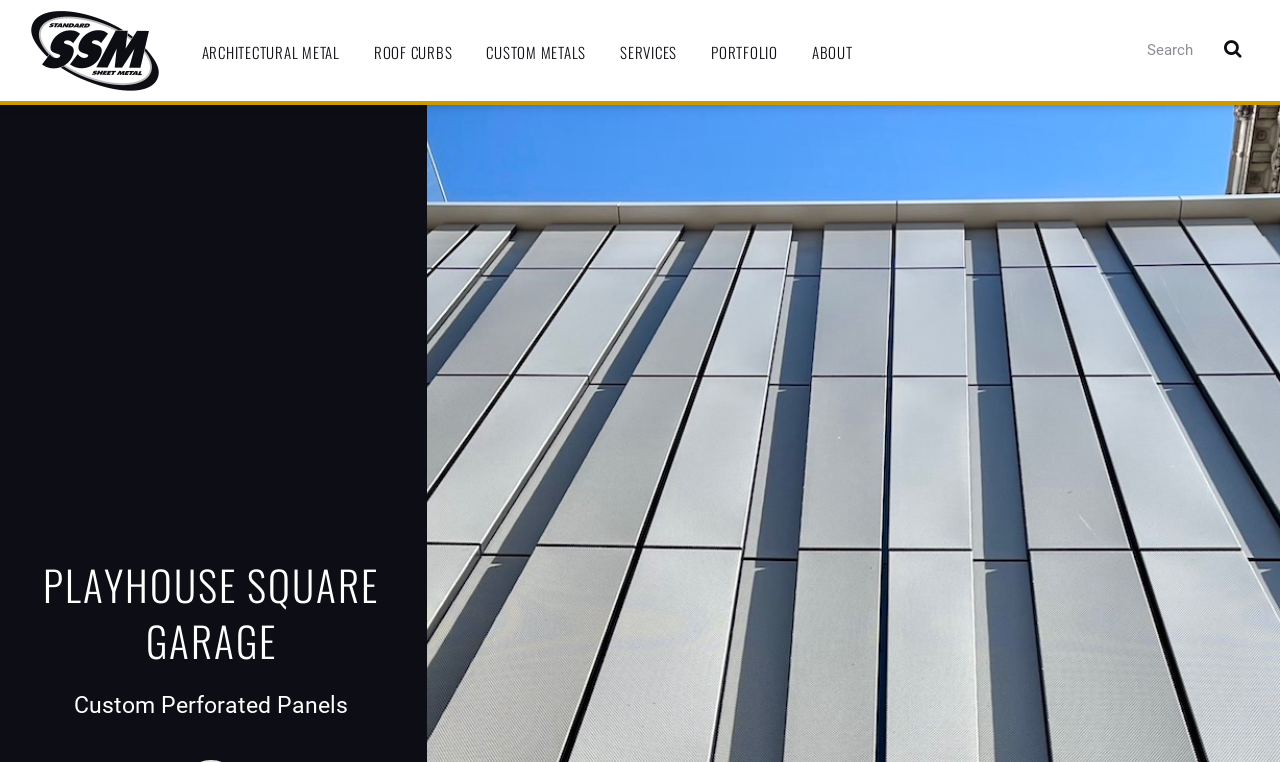Refer to the screenshot and answer the following question in detail:
What is the name of the garage?

I found the answer by looking at the heading element 'PLAYHOUSE SQUARE GARAGE' with bounding box coordinates [0.032, 0.731, 0.298, 0.877]. This suggests that the webpage is about a garage with this name.